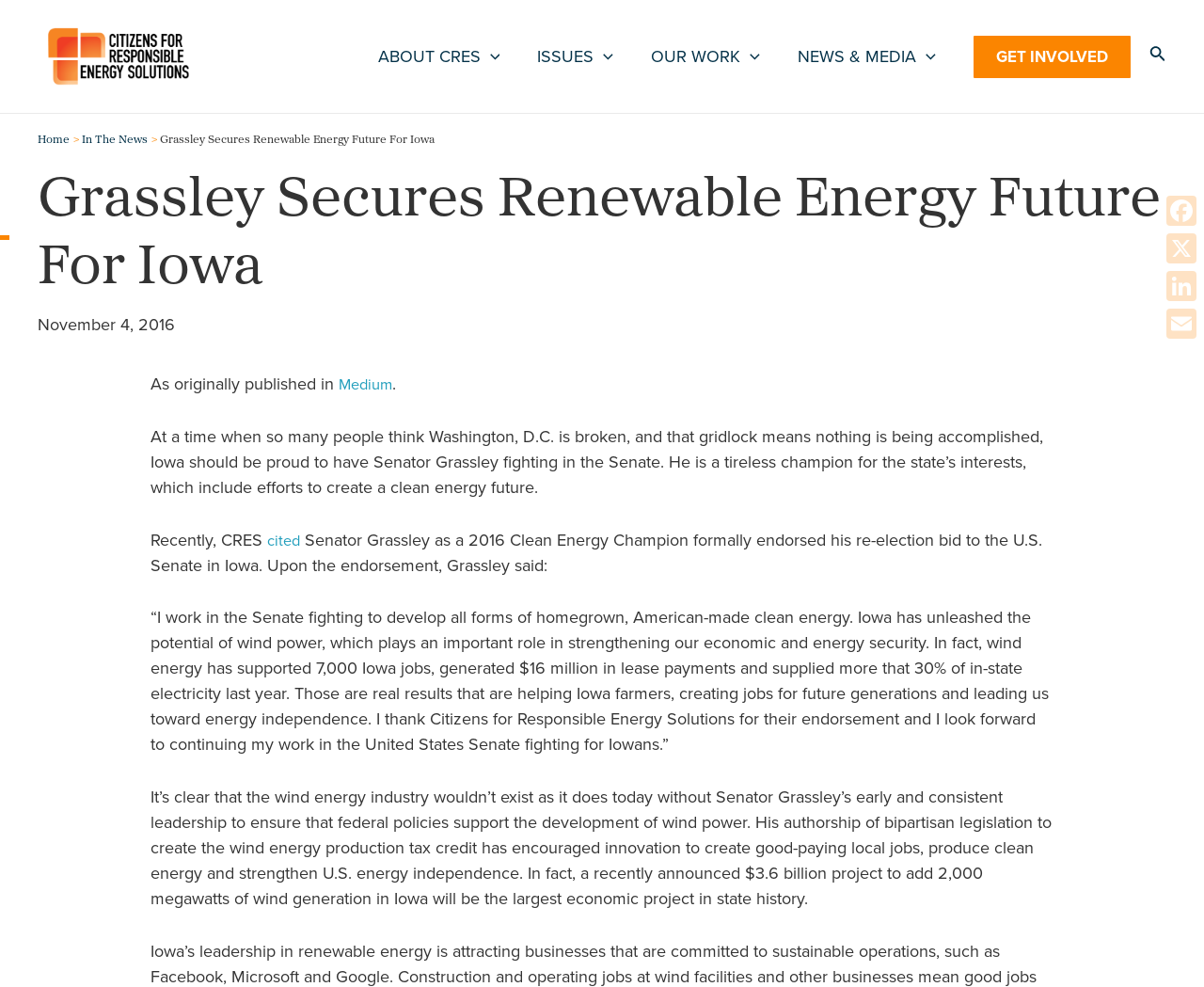What is the percentage of in-state electricity generated by wind energy?
Please provide a single word or phrase as your answer based on the screenshot.

30%